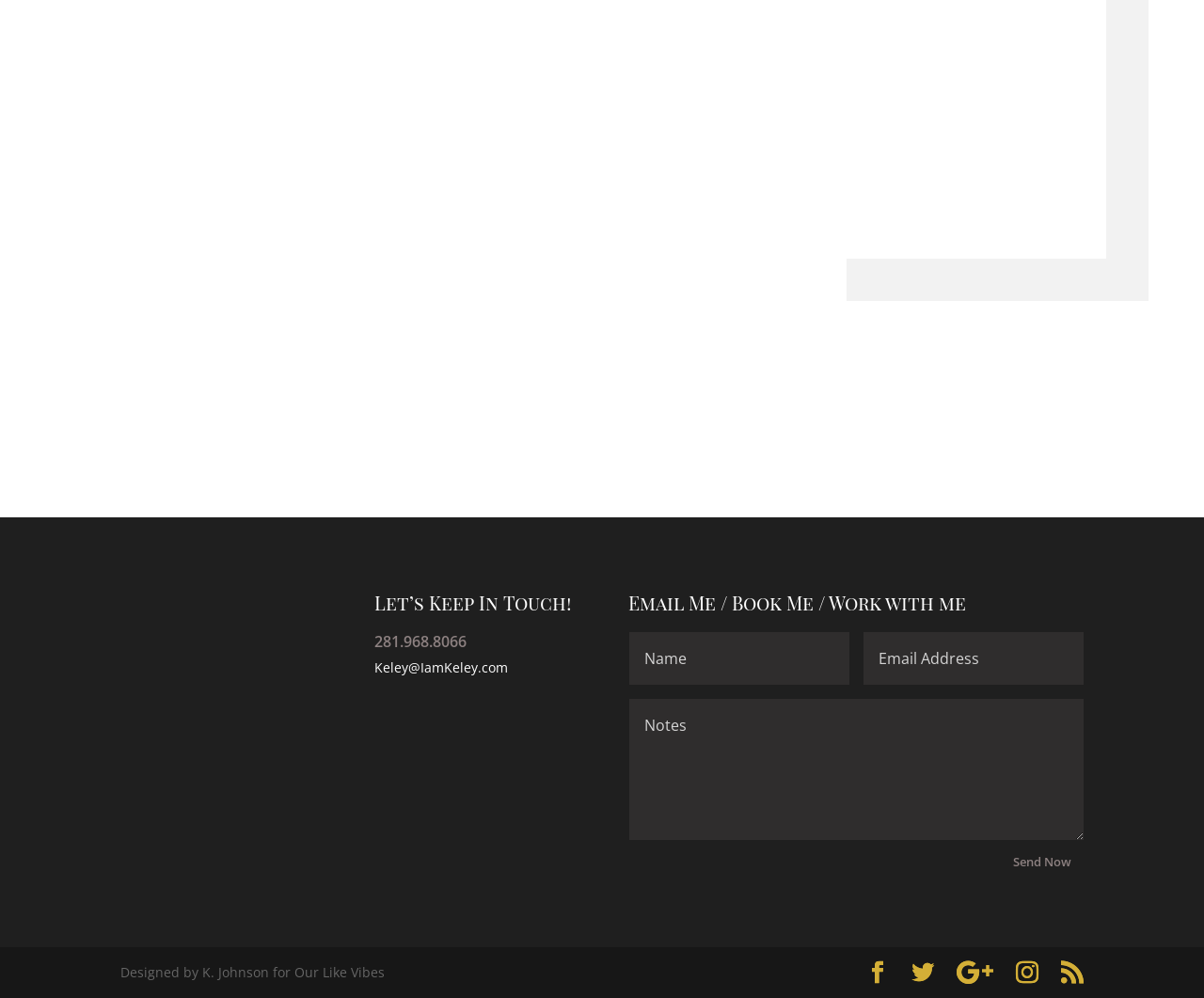Bounding box coordinates should be in the format (top-left x, top-left y, bottom-right x, bottom-right y) and all values should be floating point numbers between 0 and 1. Determine the bounding box coordinate for the UI element described as: name="et_pb_contact_email_0" placeholder="Email Address"

[0.717, 0.634, 0.9, 0.686]